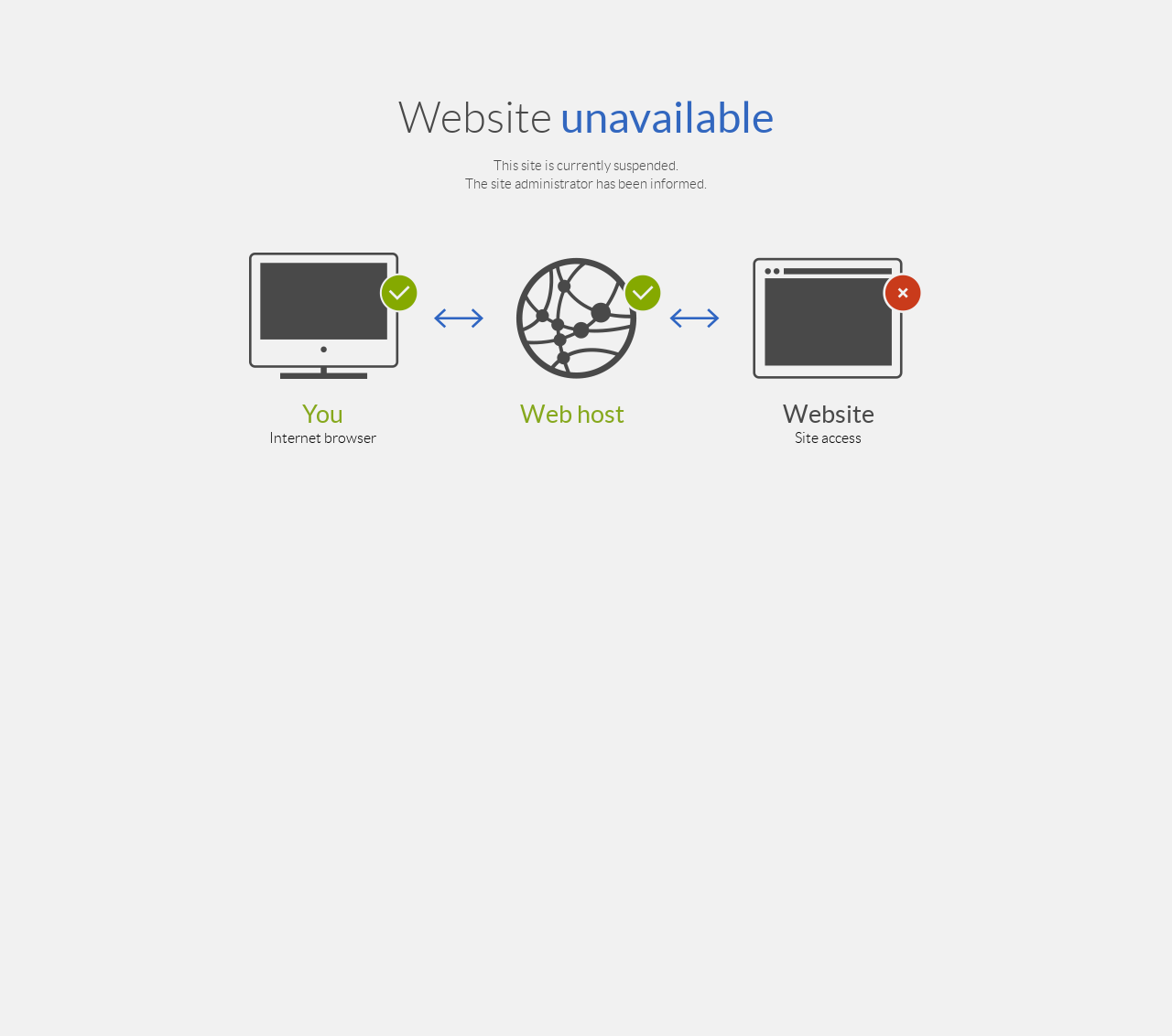Offer an extensive depiction of the webpage and its key elements.

The webpage displays a message indicating that the site is currently suspended. At the top, there is a static text element stating "This site is currently suspended." Below it, another static text element reads "The site administrator has been informed." 

To the left of these text elements, there is an image that spans about two-thirds of the page width. Below the image, there is a table with four columns. The first column contains a heading "You" followed by the text "Internet browser". The second column is empty. The third column has a heading "Web host", and the fourth column has a heading "Website" followed by the text "Site access".